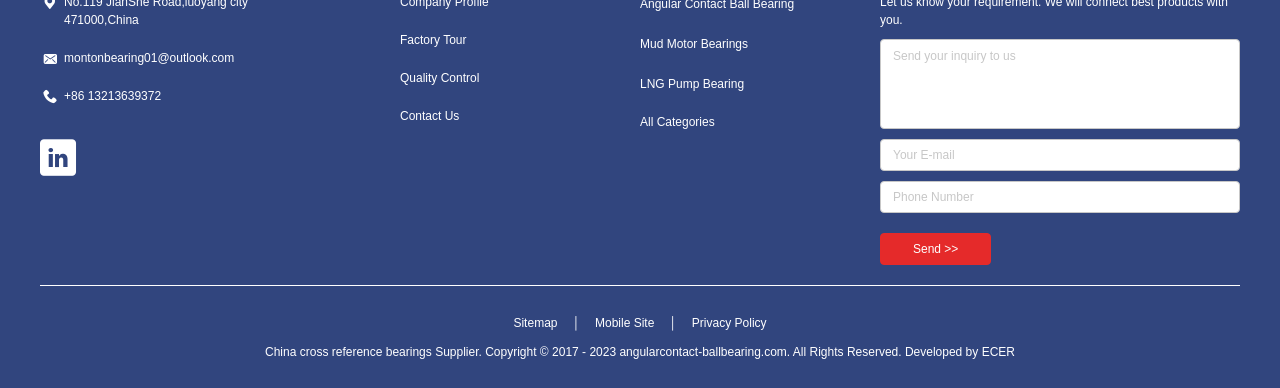What is the phone number for inquiry?
Deliver a detailed and extensive answer to the question.

The phone number for inquiry can be found at the top left corner of the webpage, which is '+86 13213639372'.